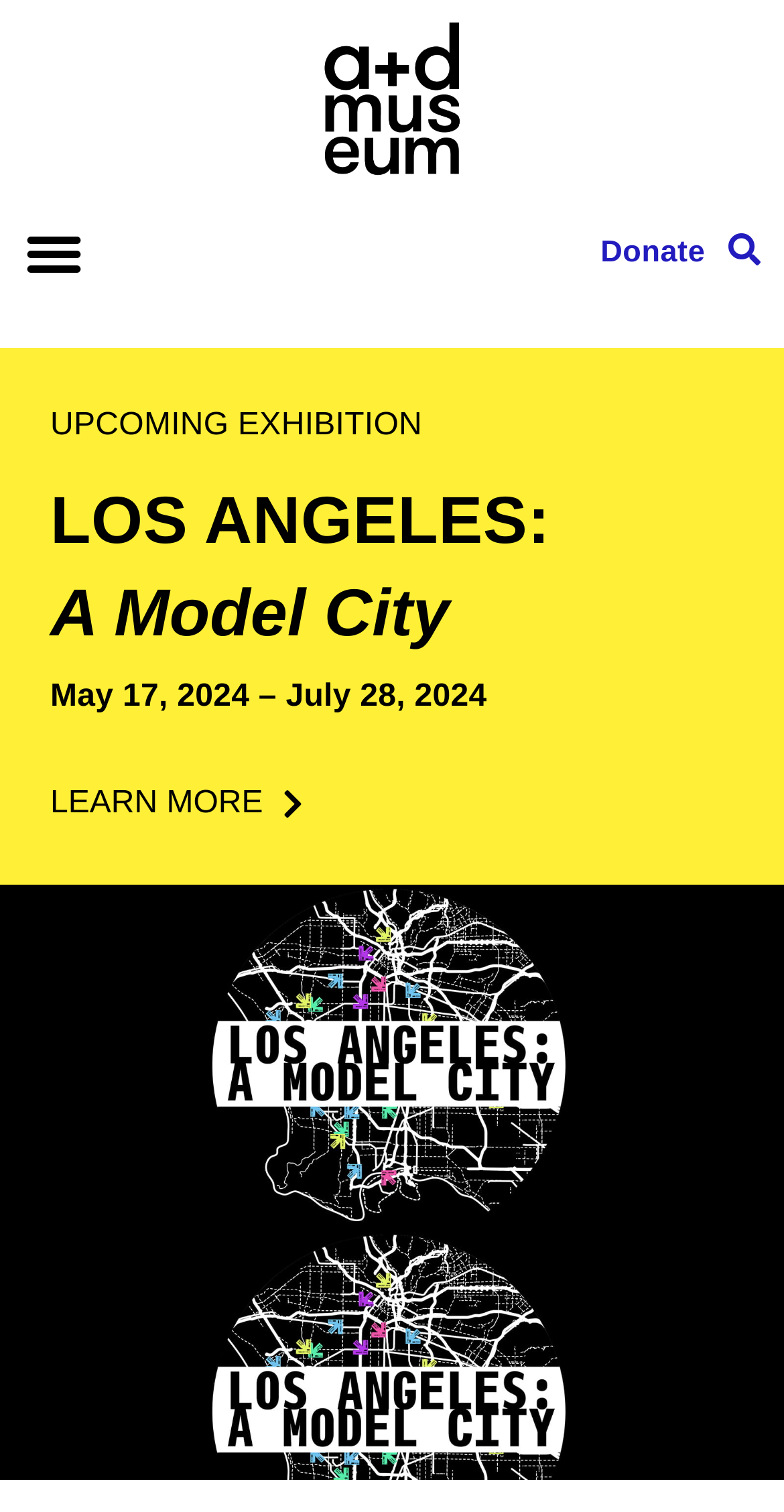Is there a search function on this webpage?
Please look at the screenshot and answer using one word or phrase.

Yes